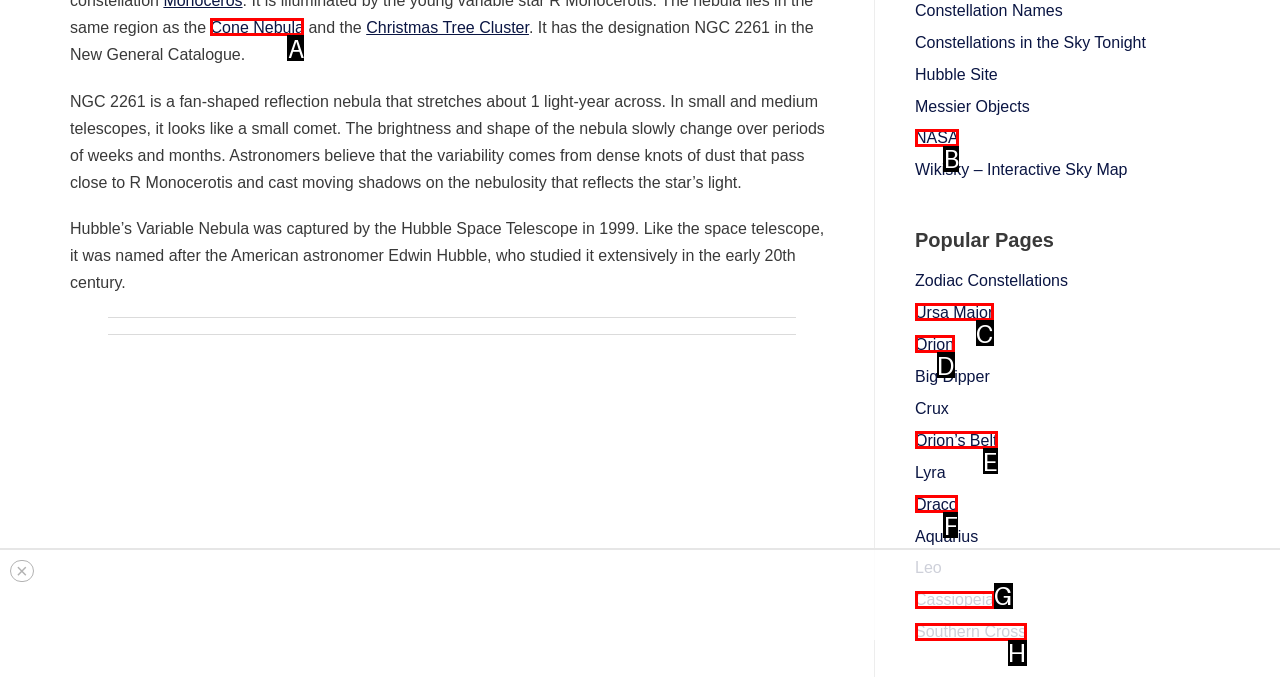Which option is described as follows: NASA
Answer with the letter of the matching option directly.

B